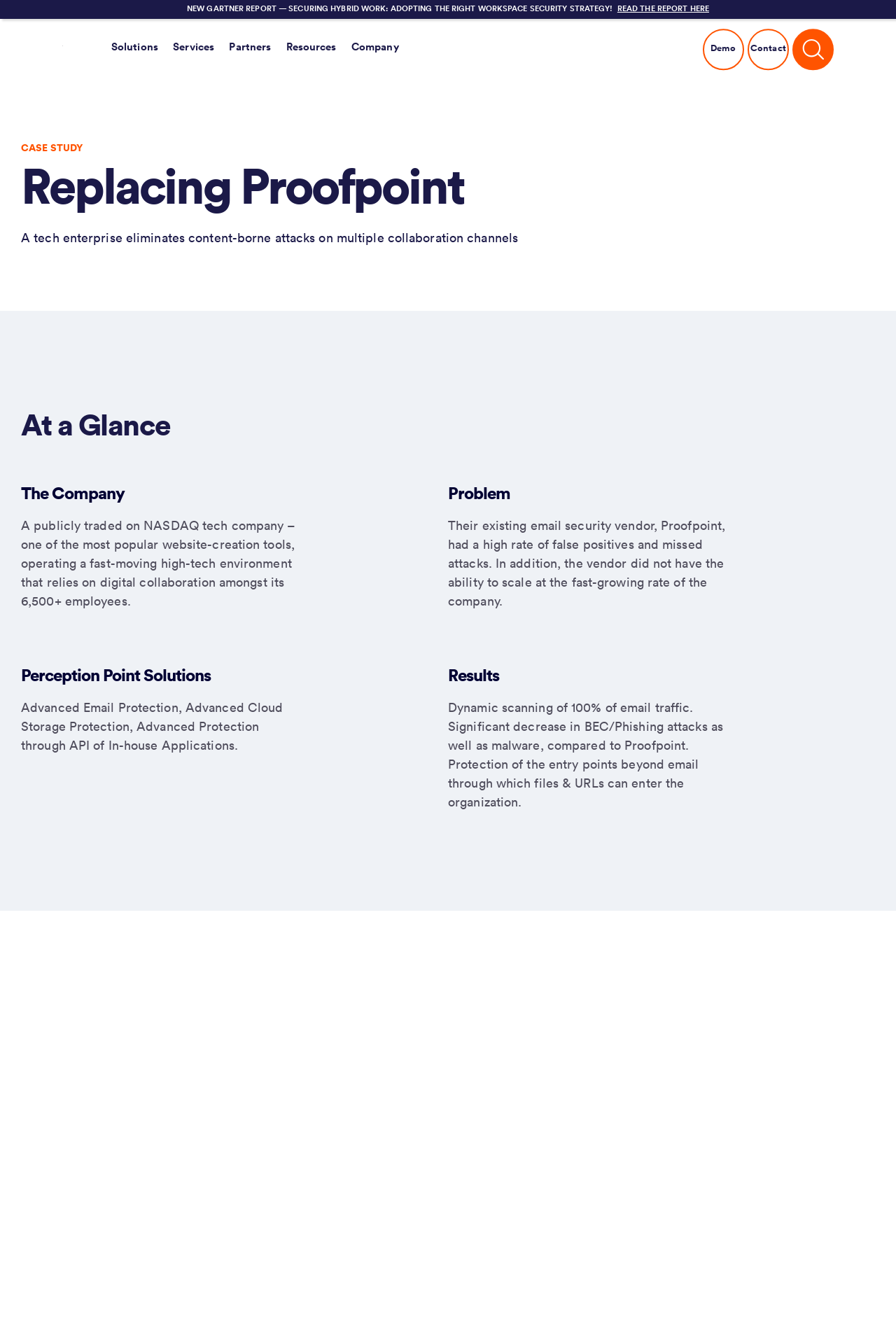Bounding box coordinates are to be given in the format (top-left x, top-left y, bottom-right x, bottom-right y). All values must be floating point numbers between 0 and 1. Provide the bounding box coordinate for the UI element described as: READ THE REPORT HERE

[0.689, 0.002, 0.791, 0.011]